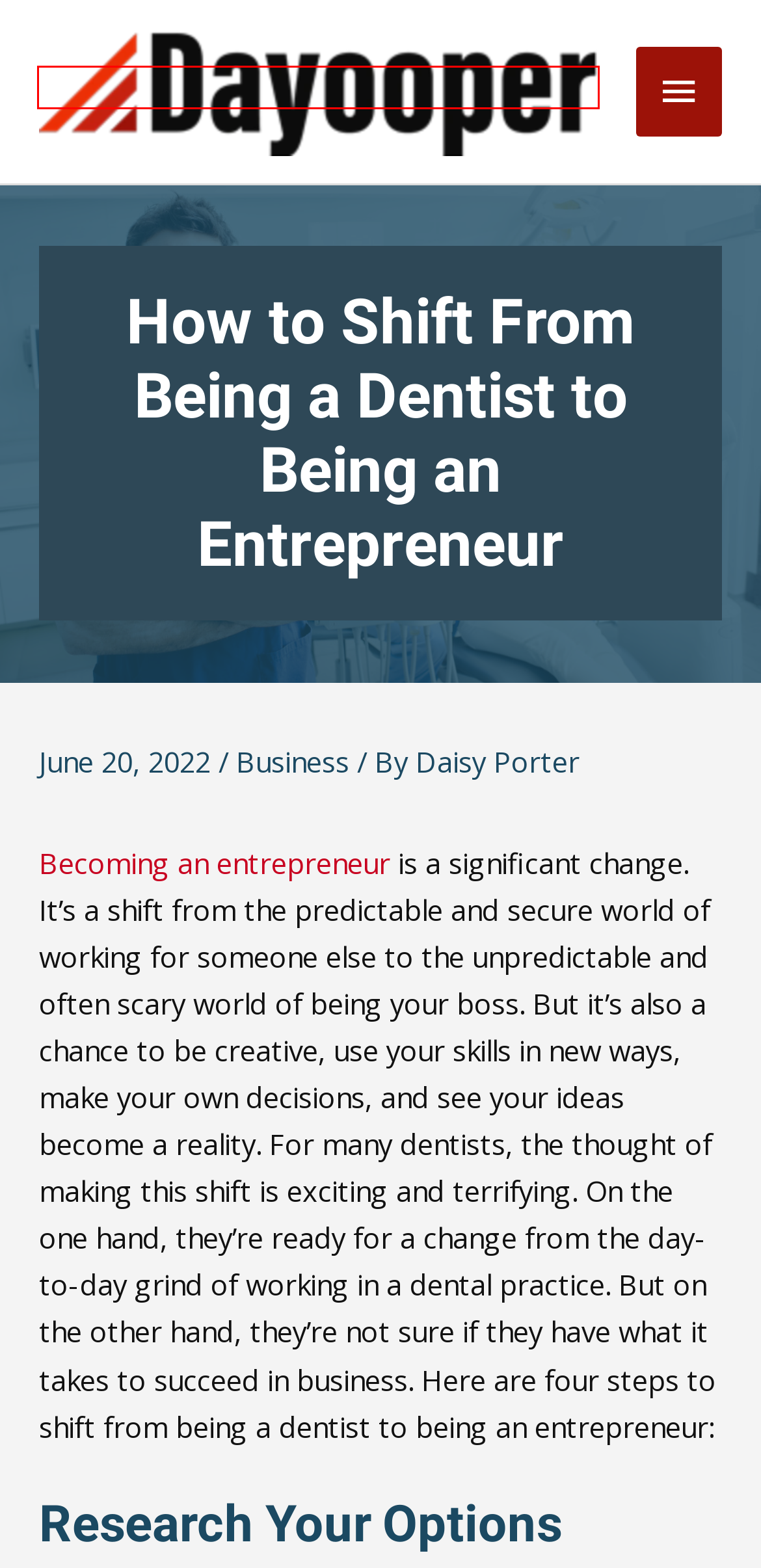Examine the screenshot of a webpage with a red bounding box around a UI element. Select the most accurate webpage description that corresponds to the new page after clicking the highlighted element. Here are the choices:
A. From Scratch to Success: How to Build a Thriving Insurance Agency - Dayooper
B. What Are the Key Benefits of Voice over Internet Protocol? - Dayooper
C. Essential Professionals All Business Owners Should Hire Throughout the Year - Dayooper
D. Business Archives - Dayooper
E. Some Benefits of Limiting Your Chocolate Consumption - Dayooper
F. Success as an Entrepreneur: Why Appearance Matters - Dayooper
G. Dayooper - Personal Finance & Business Insights
H. Home Archives - Dayooper

G